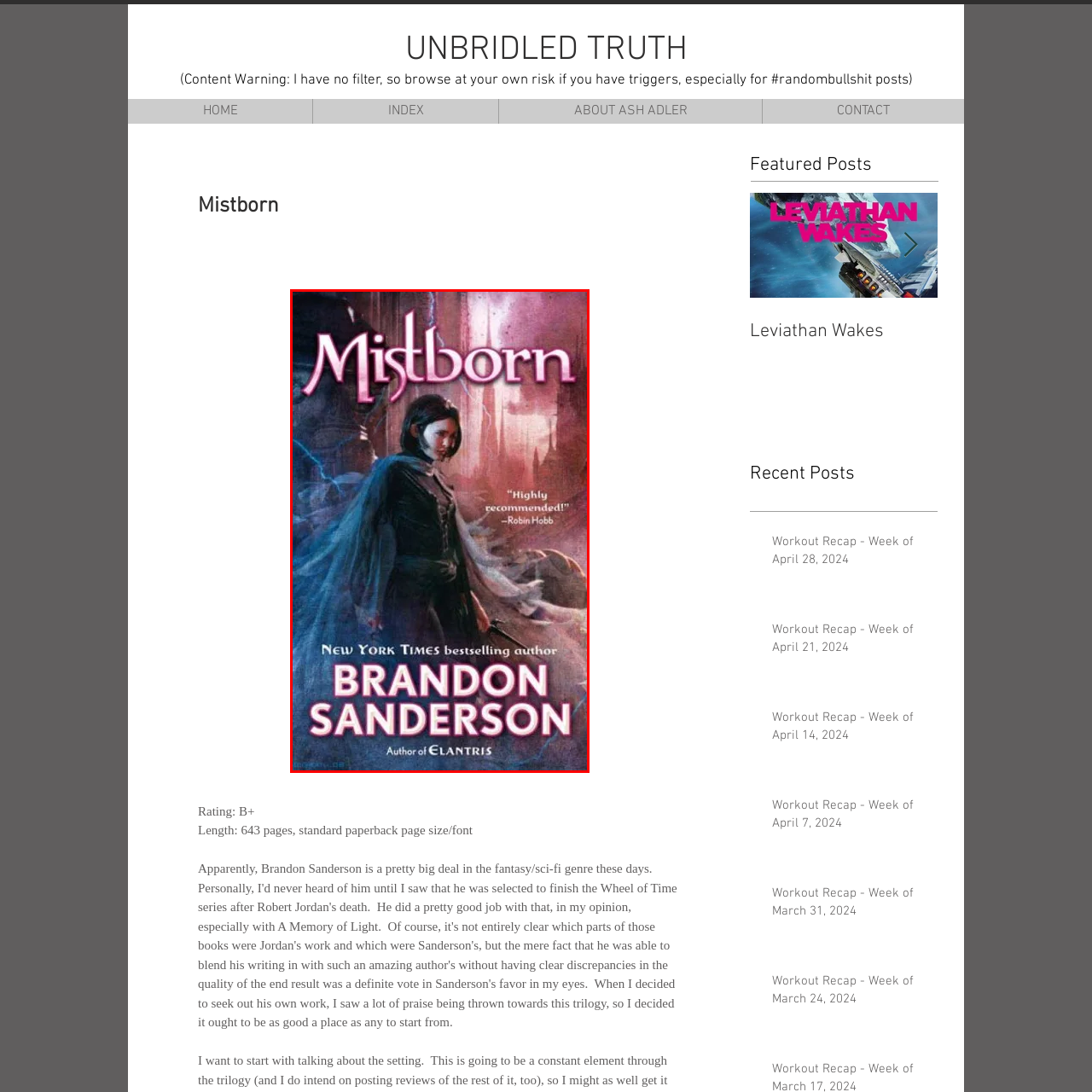Observe the image enclosed by the red border and respond to the subsequent question with a one-word or short phrase:
Who recommended the novel?

Robin Hobb